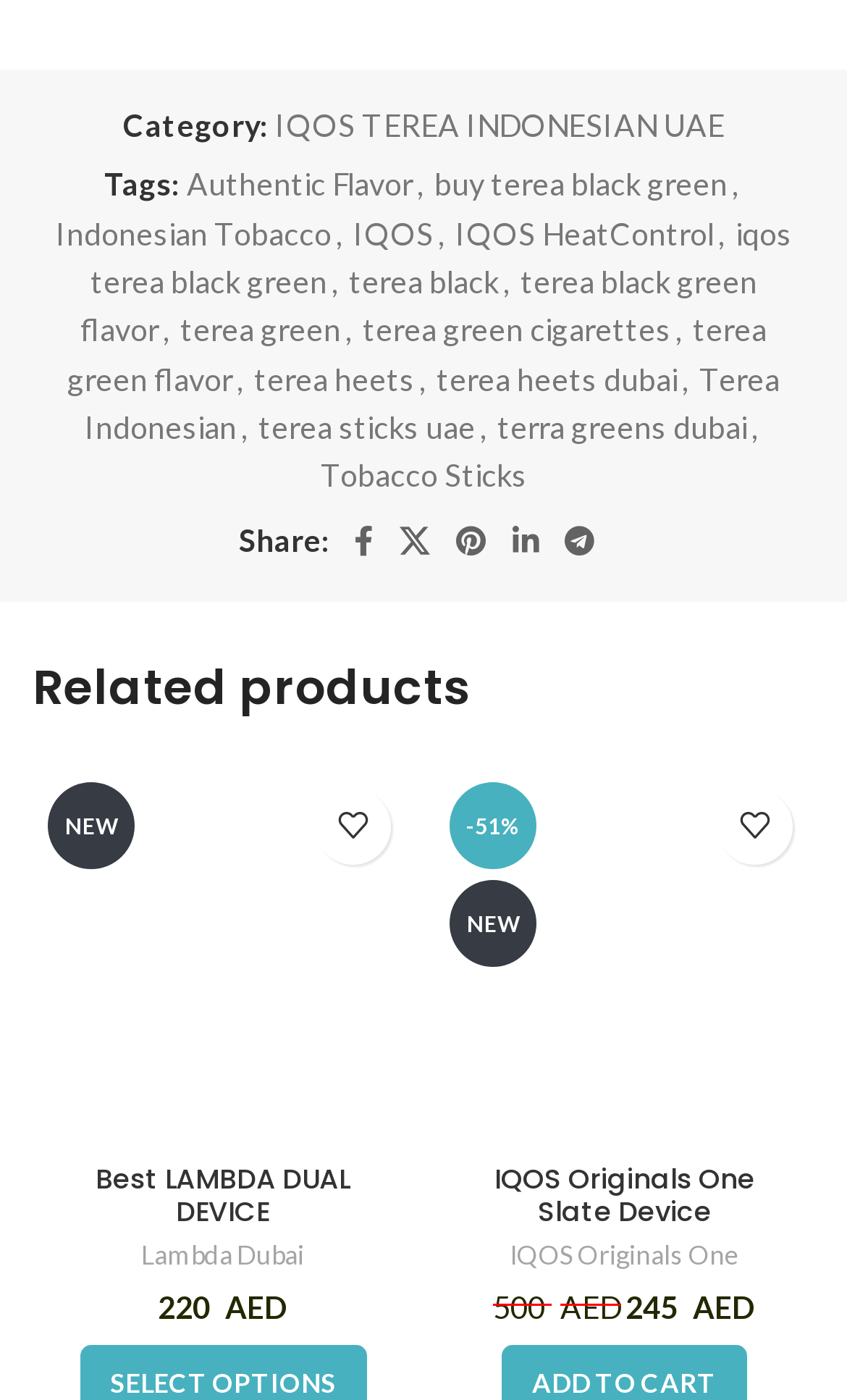How many social media links are available?
Refer to the screenshot and answer in one word or phrase.

5